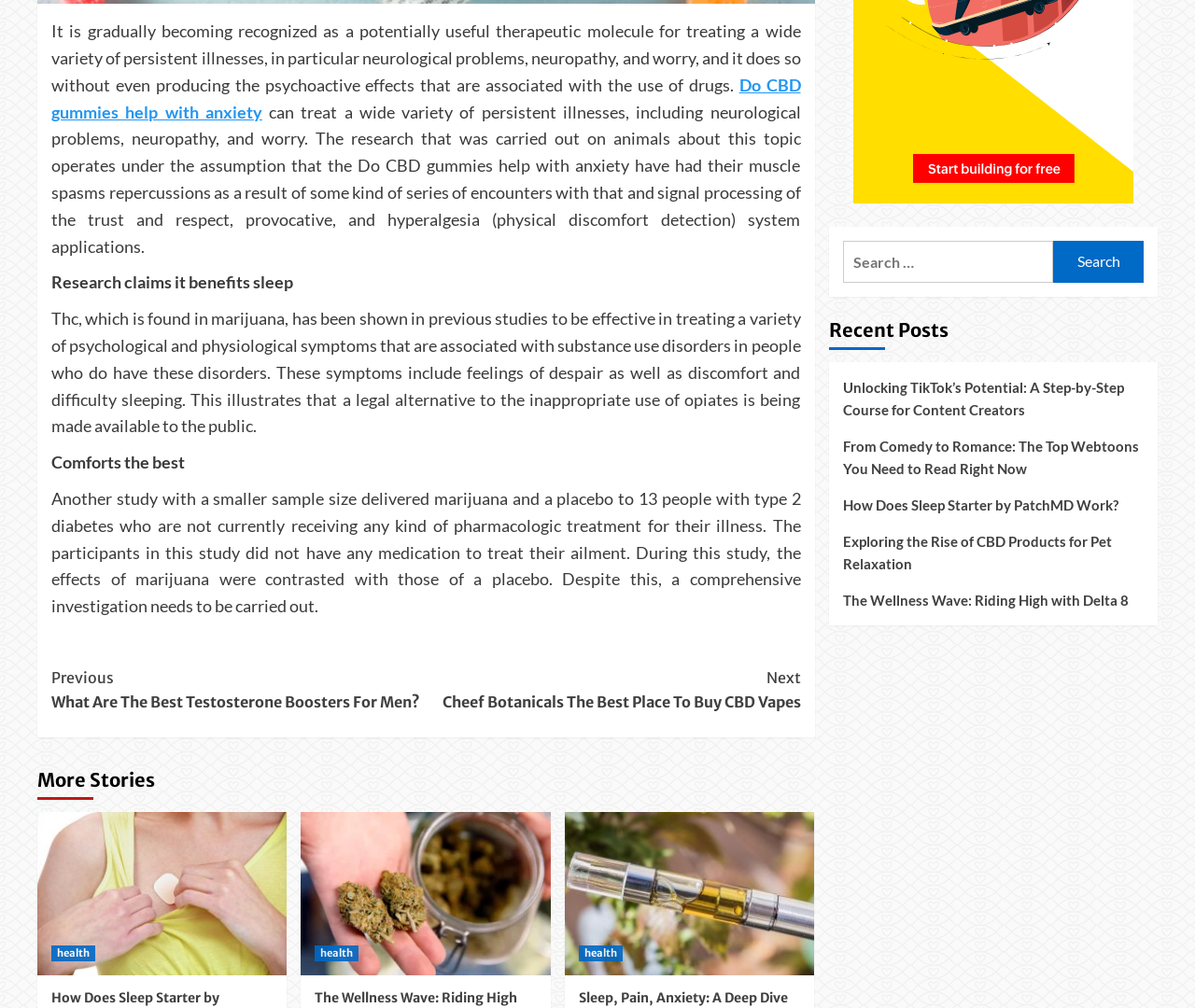What is the purpose of the 'Continue Reading' button?
Using the image, answer in one word or phrase.

To read more of the article